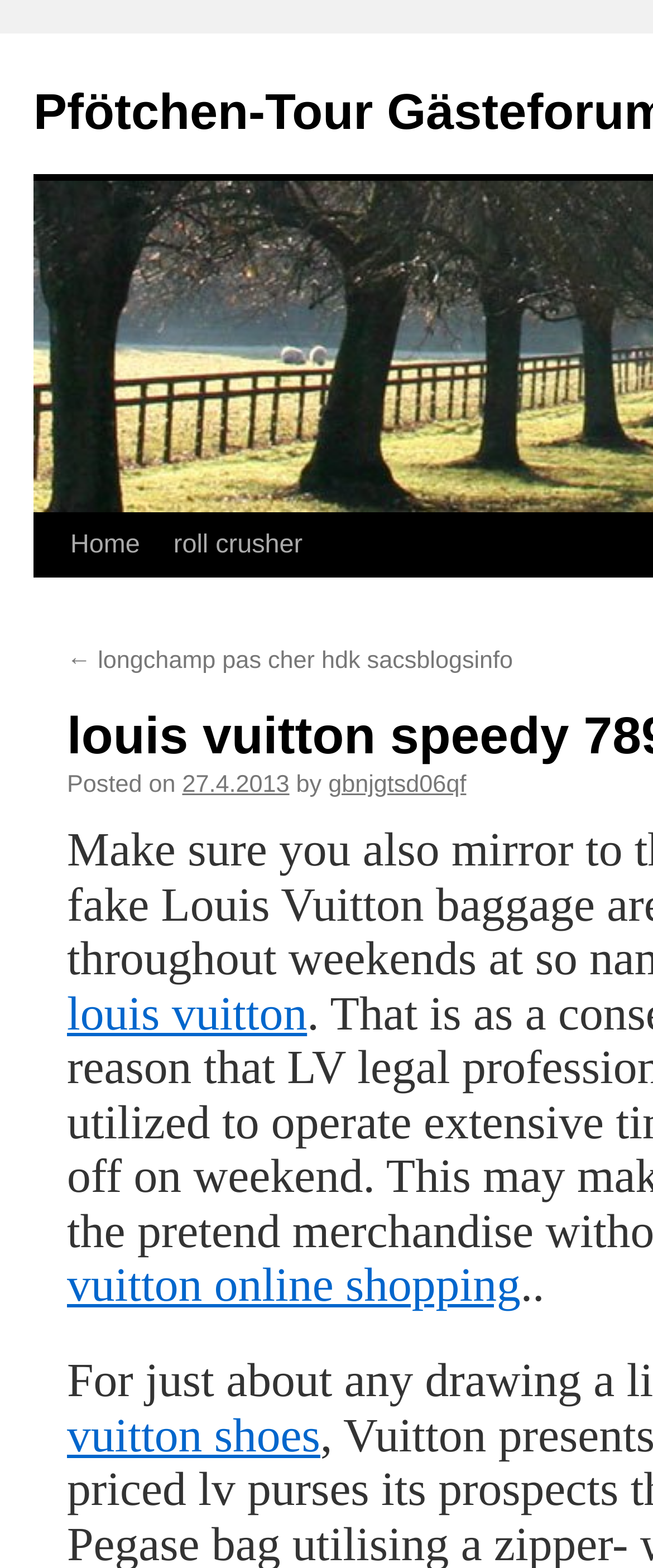Using details from the image, please answer the following question comprehensively:
What is the username of the poster?

The username of the poster is 'gbnjgtsd06qf' which is located next to the 'by' text with a bounding box coordinate of [0.503, 0.493, 0.714, 0.51].